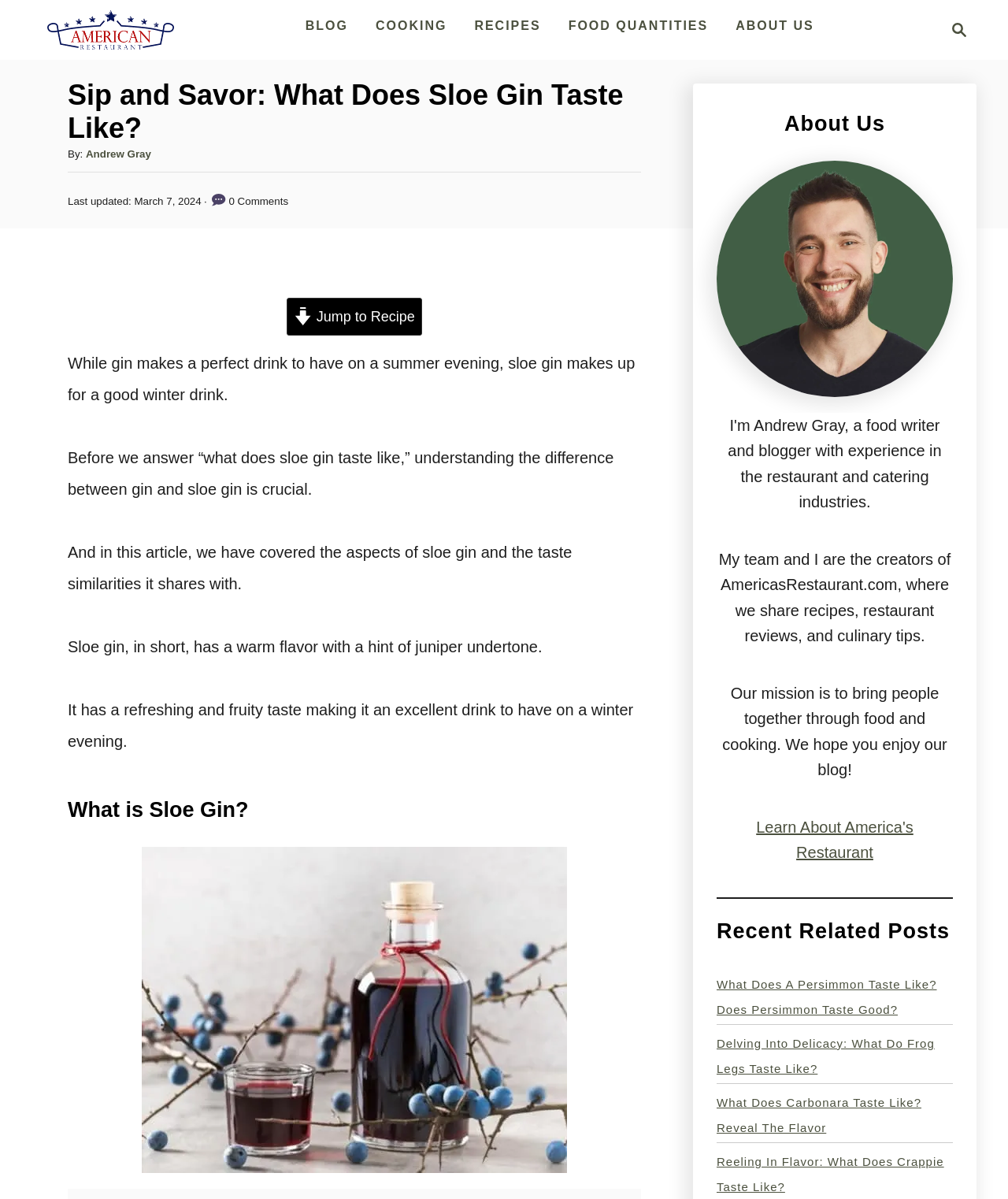How many navigation links are in the top menu?
Answer the question with a detailed explanation, including all necessary information.

In the top menu, there are five navigation links, which are 'BLOG', 'COOKING', 'RECIPES', 'FOOD QUANTITIES', and 'ABOUT US'.